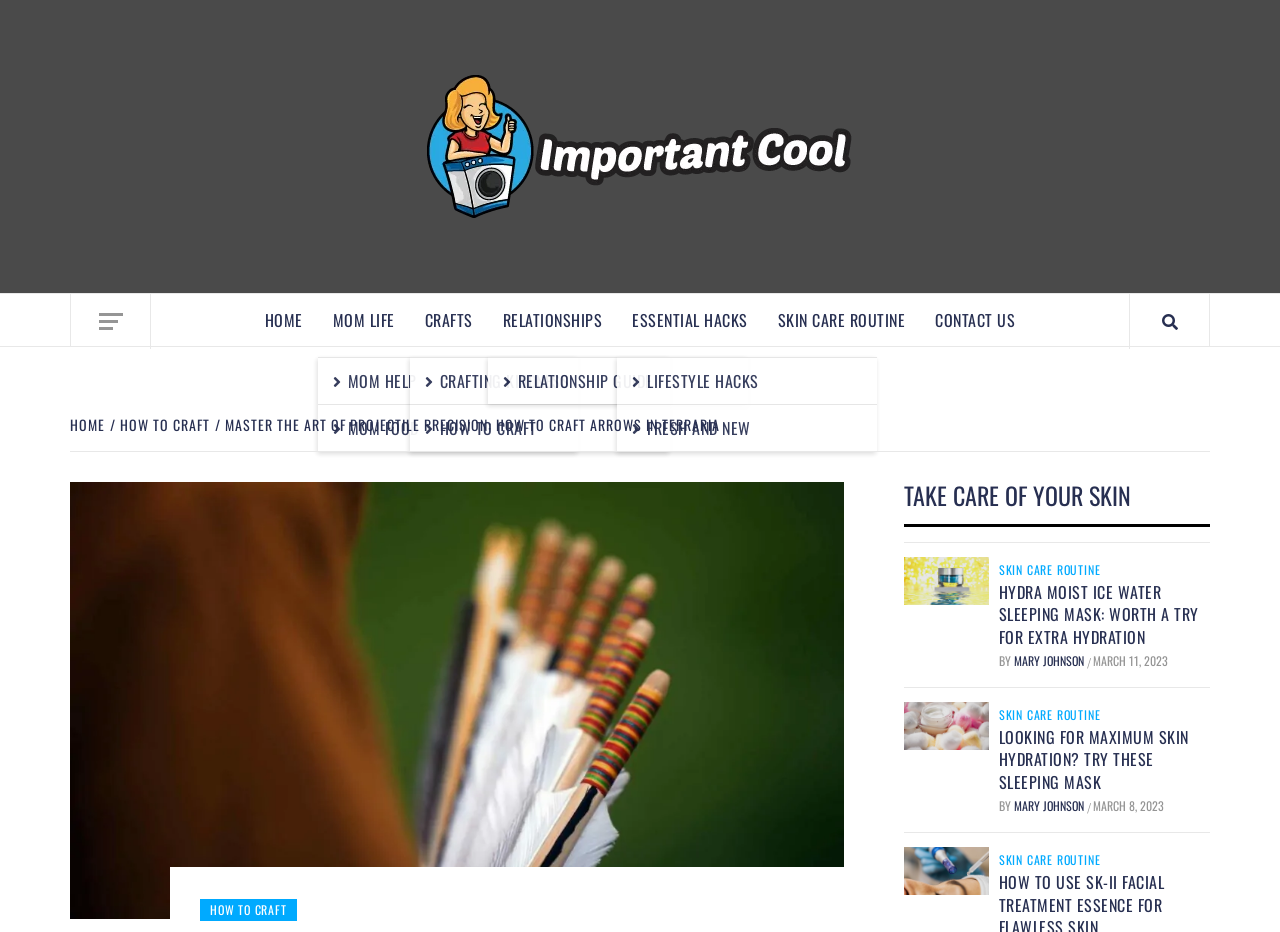Analyze the image and give a detailed response to the question:
How many links are there under the CRAFTS category?

I examined the webpage and found the CRAFTS category in the navigation menu. Under this category, there are two links: ' CRAFTING KINDNESS' and ' HOW TO CRAFT'. Therefore, there are 2 links under the CRAFTS category.